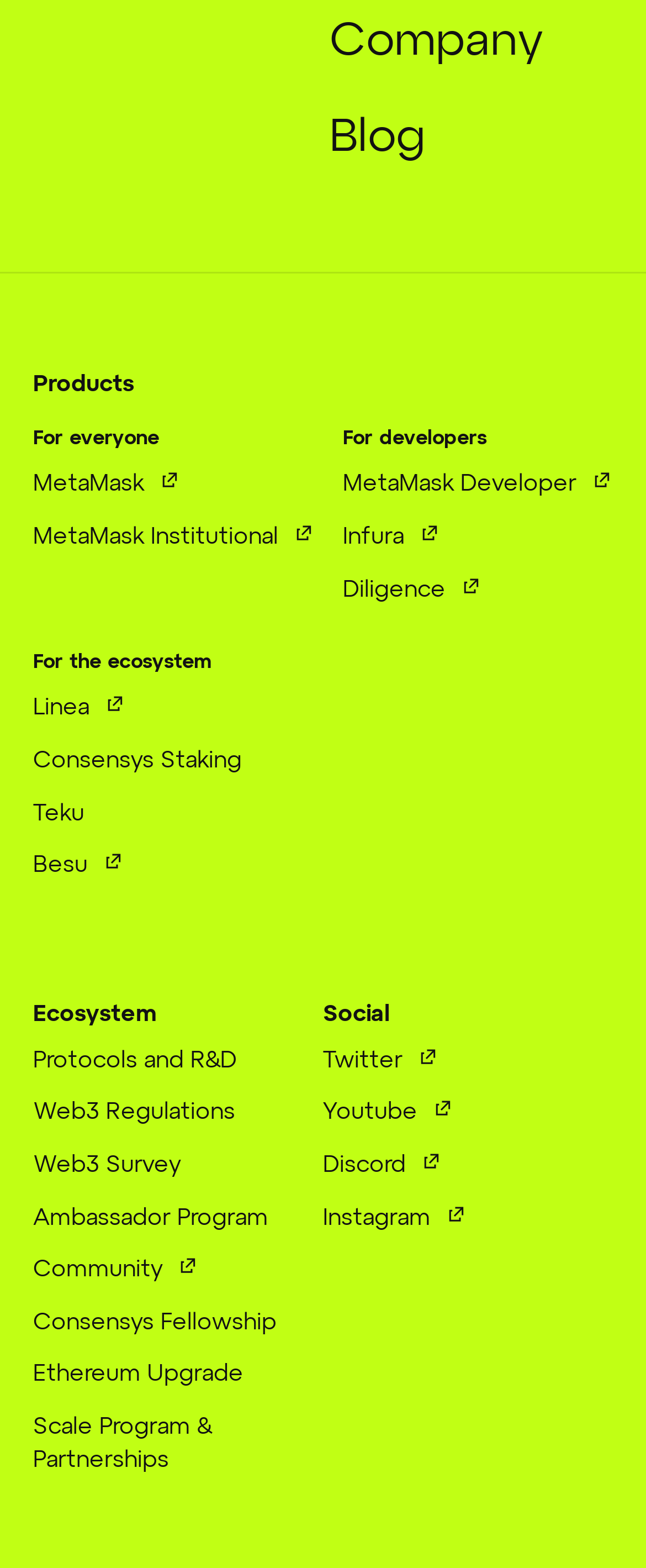Look at the image and write a detailed answer to the question: 
What is the name of the company?

The name of the company can be found in the top-left corner of the webpage, where it says 'MetaMask' in a static text element.